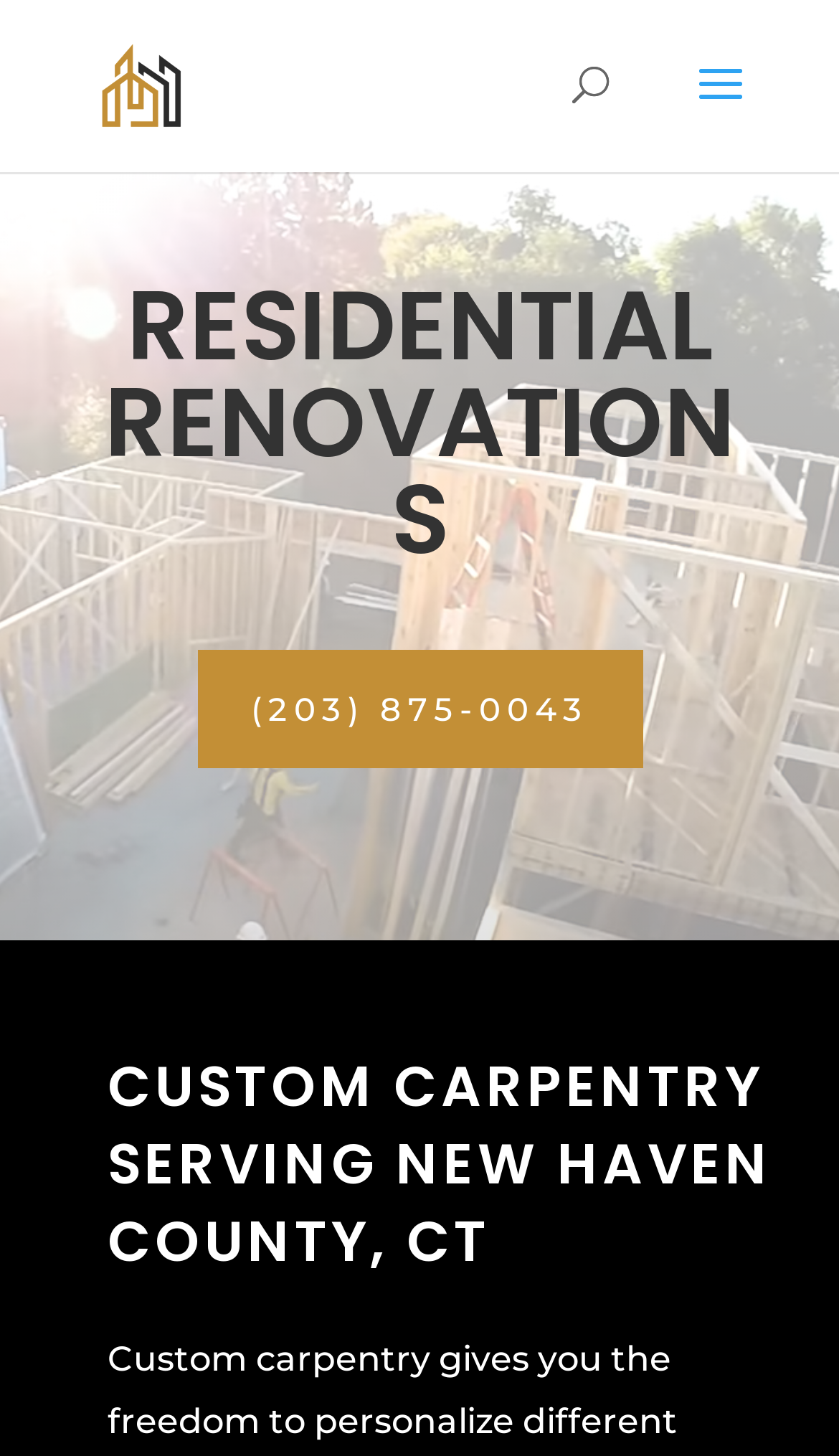Identify the coordinates of the bounding box for the element described below: "alt="OnPoint Waterbury Carpentry"". Return the coordinates as four float numbers between 0 and 1: [left, top, right, bottom].

[0.11, 0.043, 0.225, 0.072]